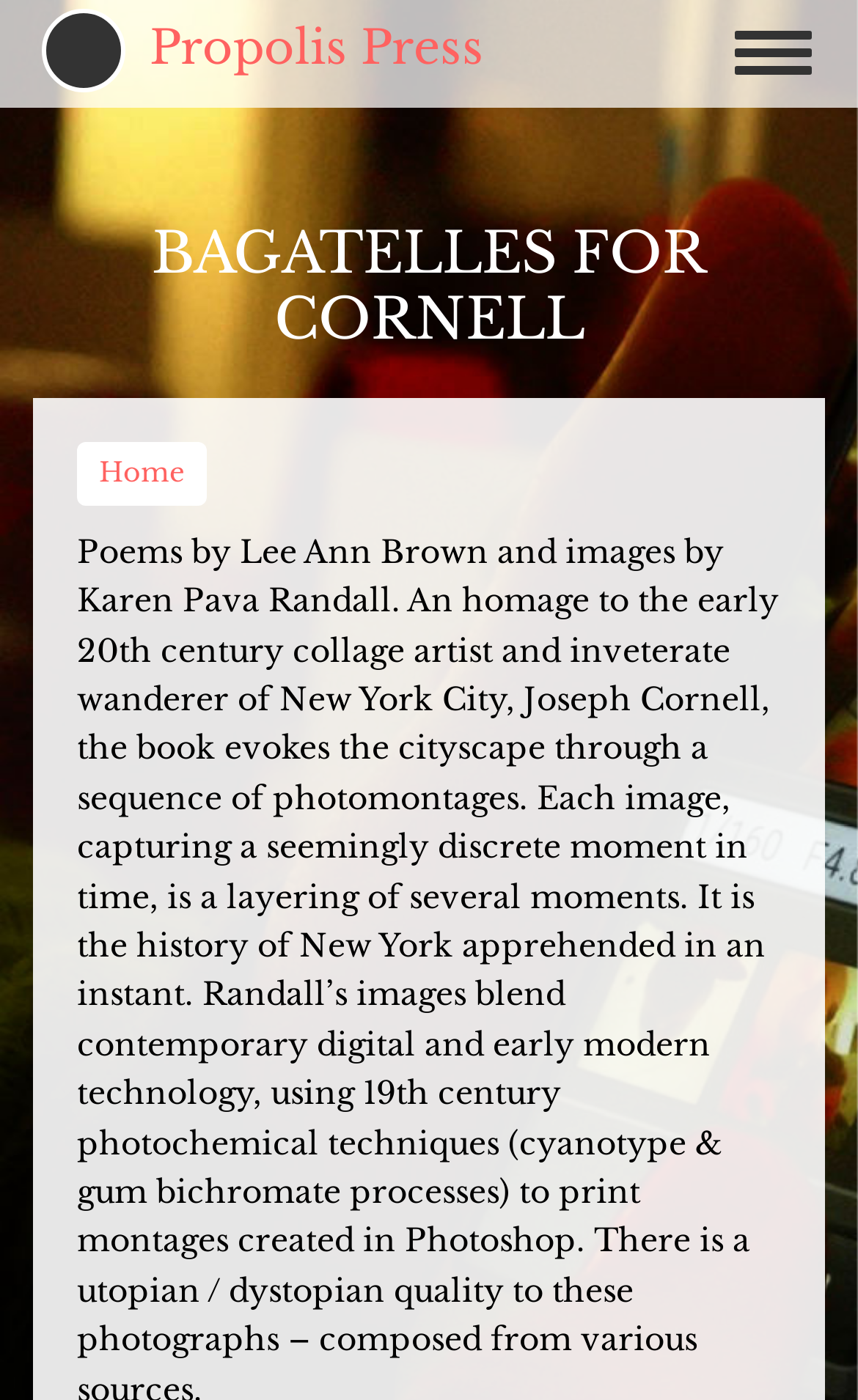Generate a detailed explanation of the webpage's features and information.

The webpage is titled "Bagatelles for Cornell | Propolis Press" and appears to be a publication or book page. At the top-left corner, there is a "Skip to main content" link, allowing users to bypass the navigation menu. Next to it, on the top-right corner, is a "Toggle navigation" button. 

Below the top navigation bar, there are two links: "Home" and "Propolis Press". The "Home" link is accompanied by a small icon, and both links are positioned near the top of the page. 

The main content of the page is headed by a prominent title, "BAGATELLES FOR CORNELL", which spans almost the entire width of the page. 

Underneath the title, there is a breadcrumb navigation section, which includes a "Home" link, indicating the current page's position within the website's hierarchy.